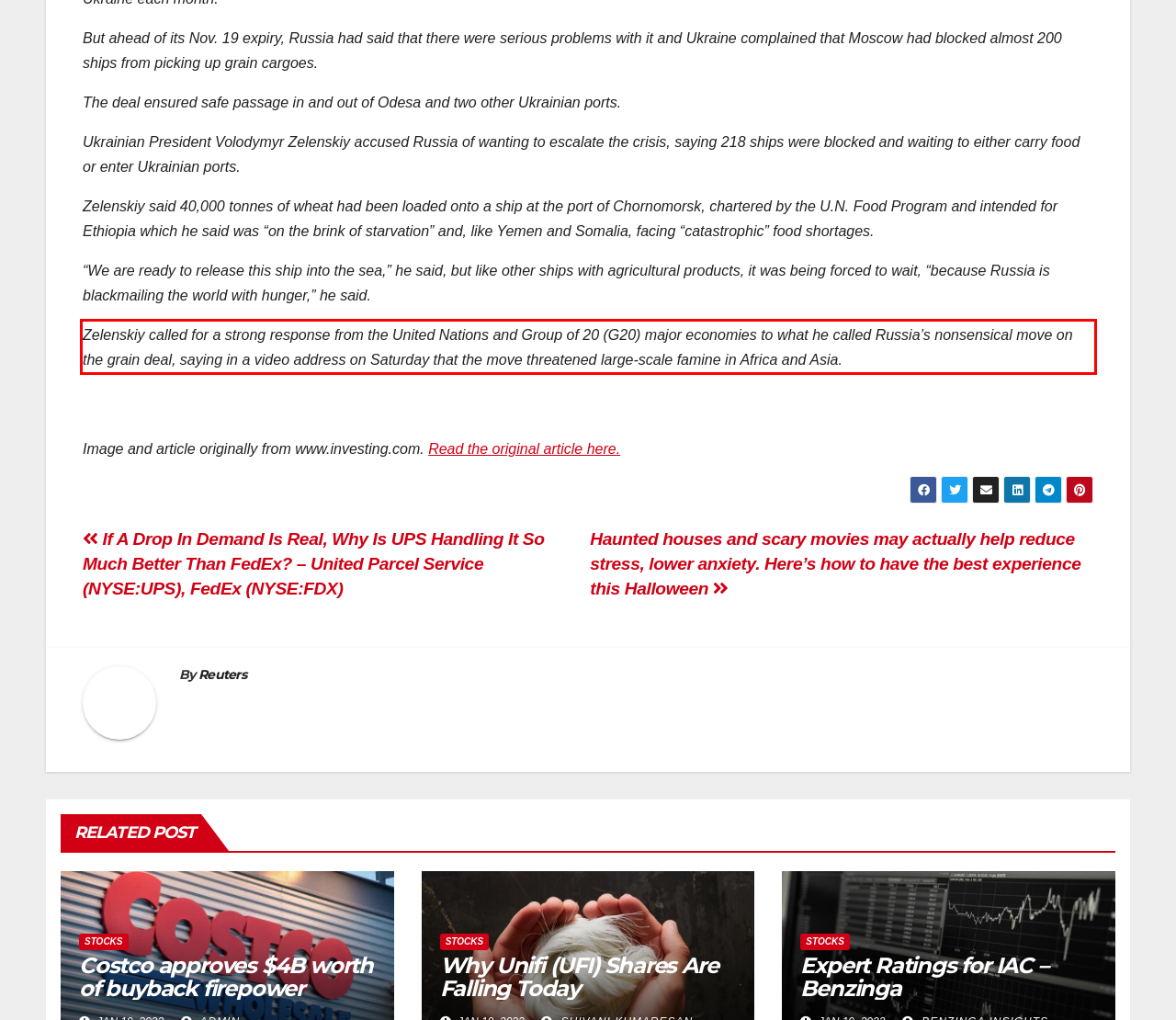Please use OCR to extract the text content from the red bounding box in the provided webpage screenshot.

Zelenskiy called for a strong response from the United Nations and Group of 20 (G20) major economies to what he called Russia’s nonsensical move on the grain deal, saying in a video address on Saturday that the move threatened large-scale famine in Africa and Asia.